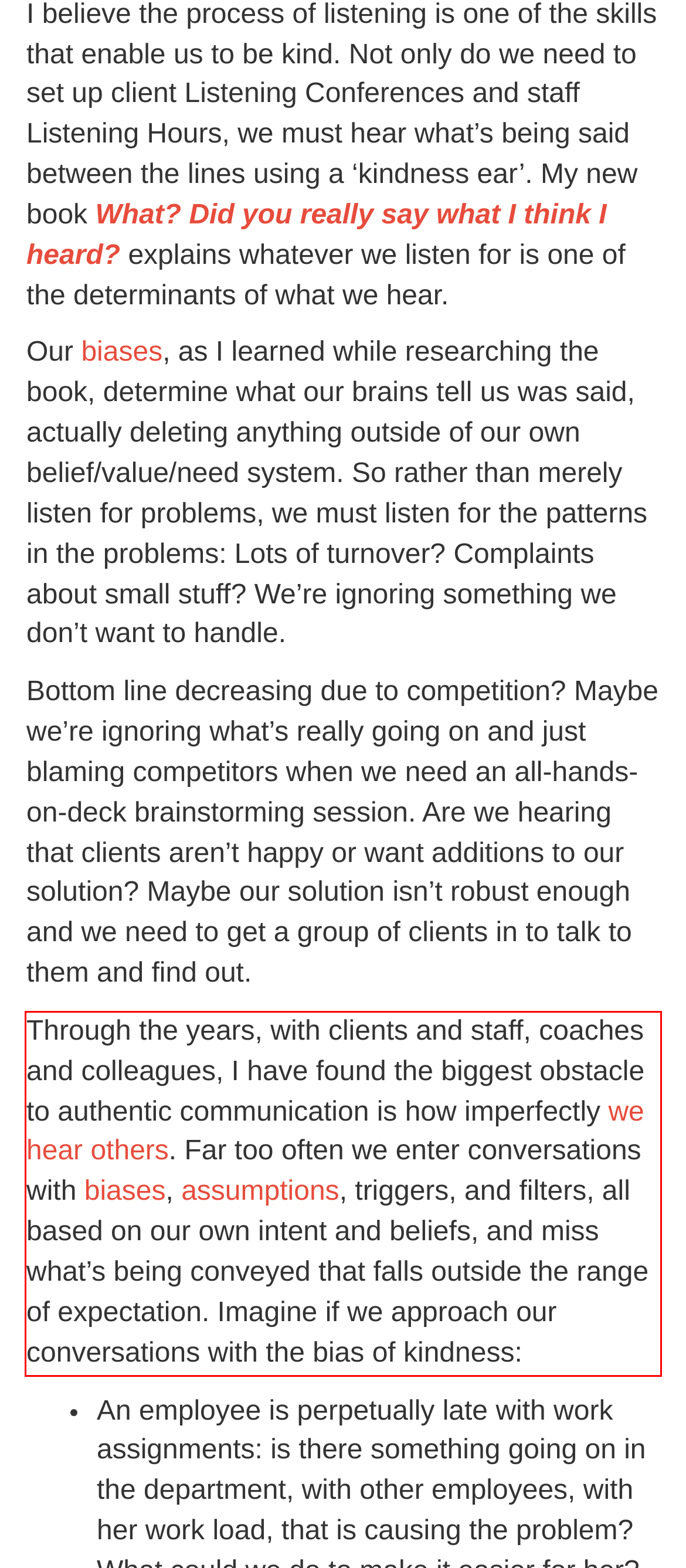By examining the provided screenshot of a webpage, recognize the text within the red bounding box and generate its text content.

Through the years, with clients and staff, coaches and colleagues, I have found the biggest obstacle to authentic communication is how imperfectly we hear others. Far too often we enter conversations with biases, assumptions, triggers, and filters, all based on our own intent and beliefs, and miss what’s being conveyed that falls outside the range of expectation. Imagine if we approach our conversations with the bias of kindness: